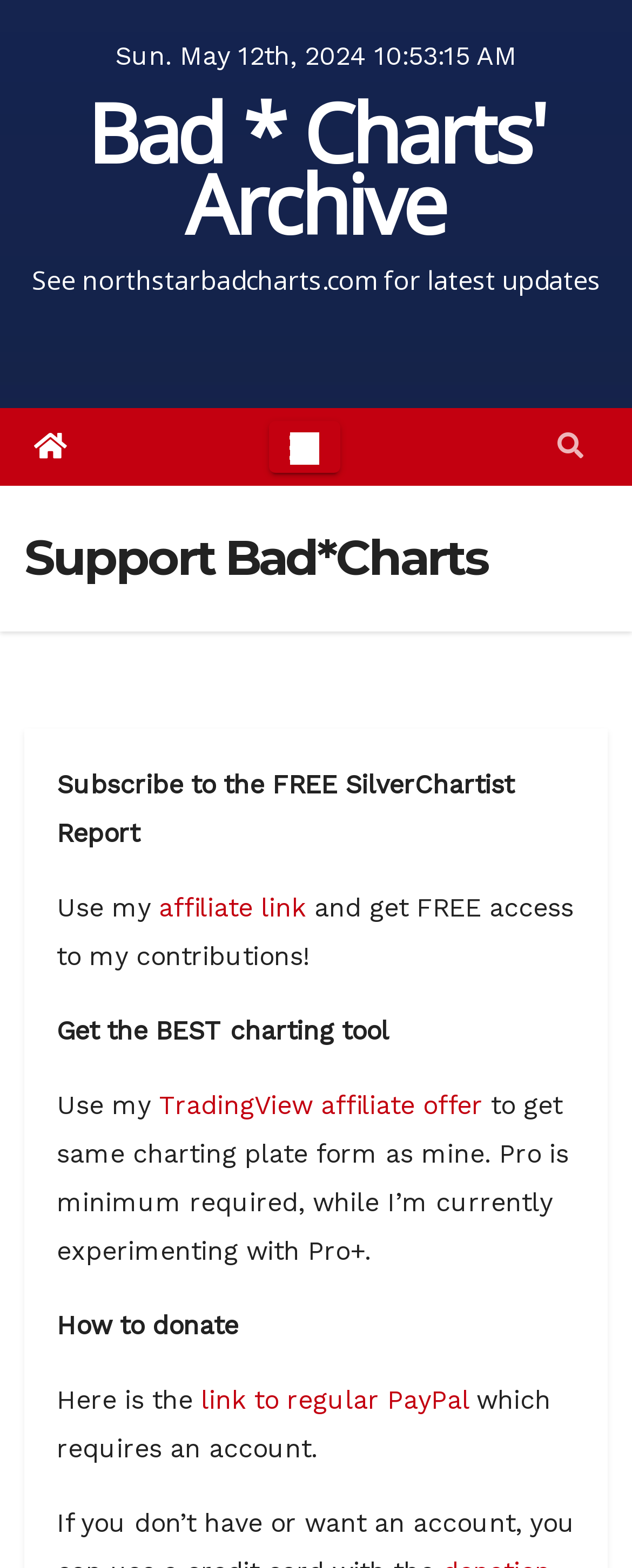Based on the description "title="Home"", find the bounding box of the specified UI element.

[0.041, 0.27, 0.118, 0.301]